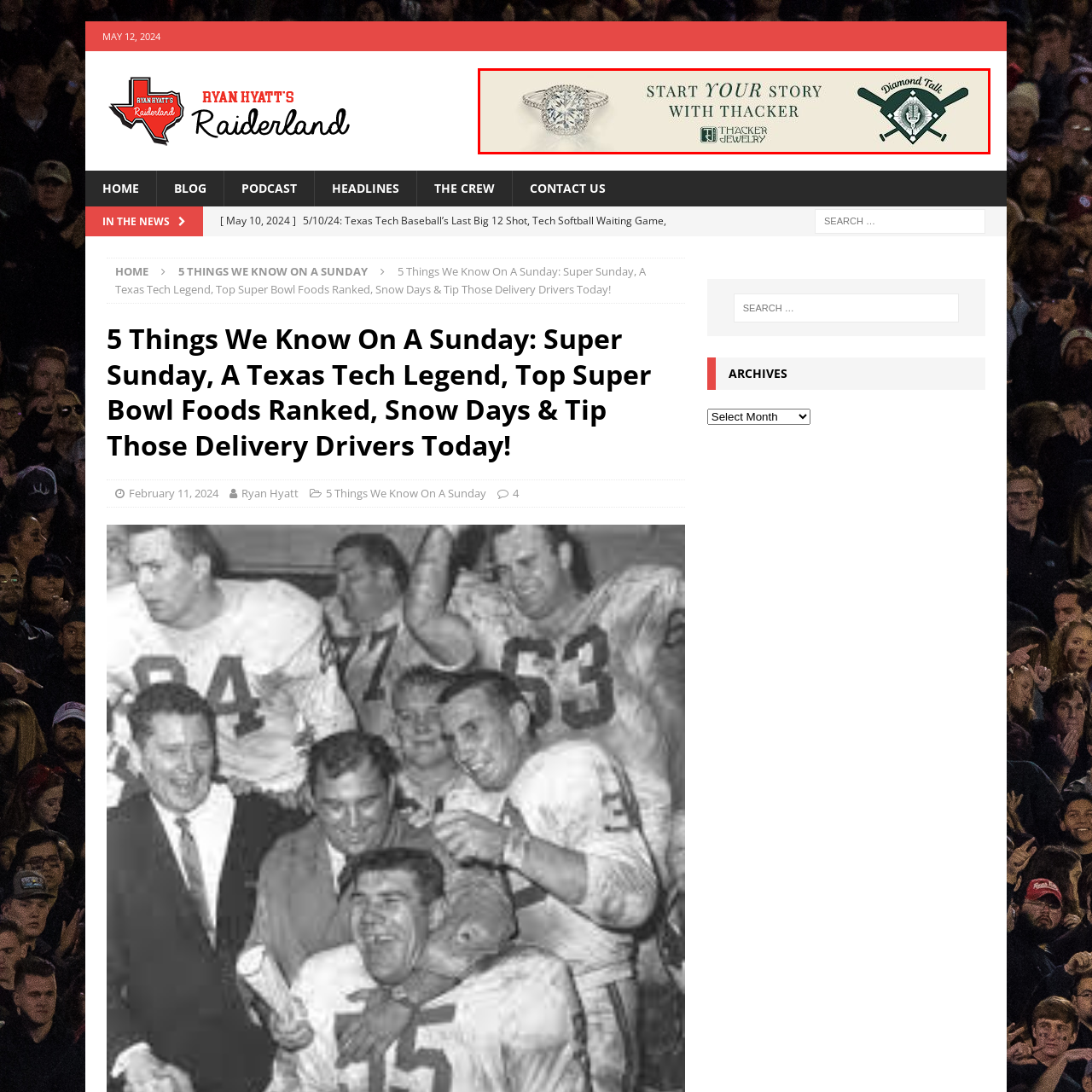Consider the image within the red frame and reply with a brief answer: What is the tone of the color palette used in the banner?

Sophisticated and warm